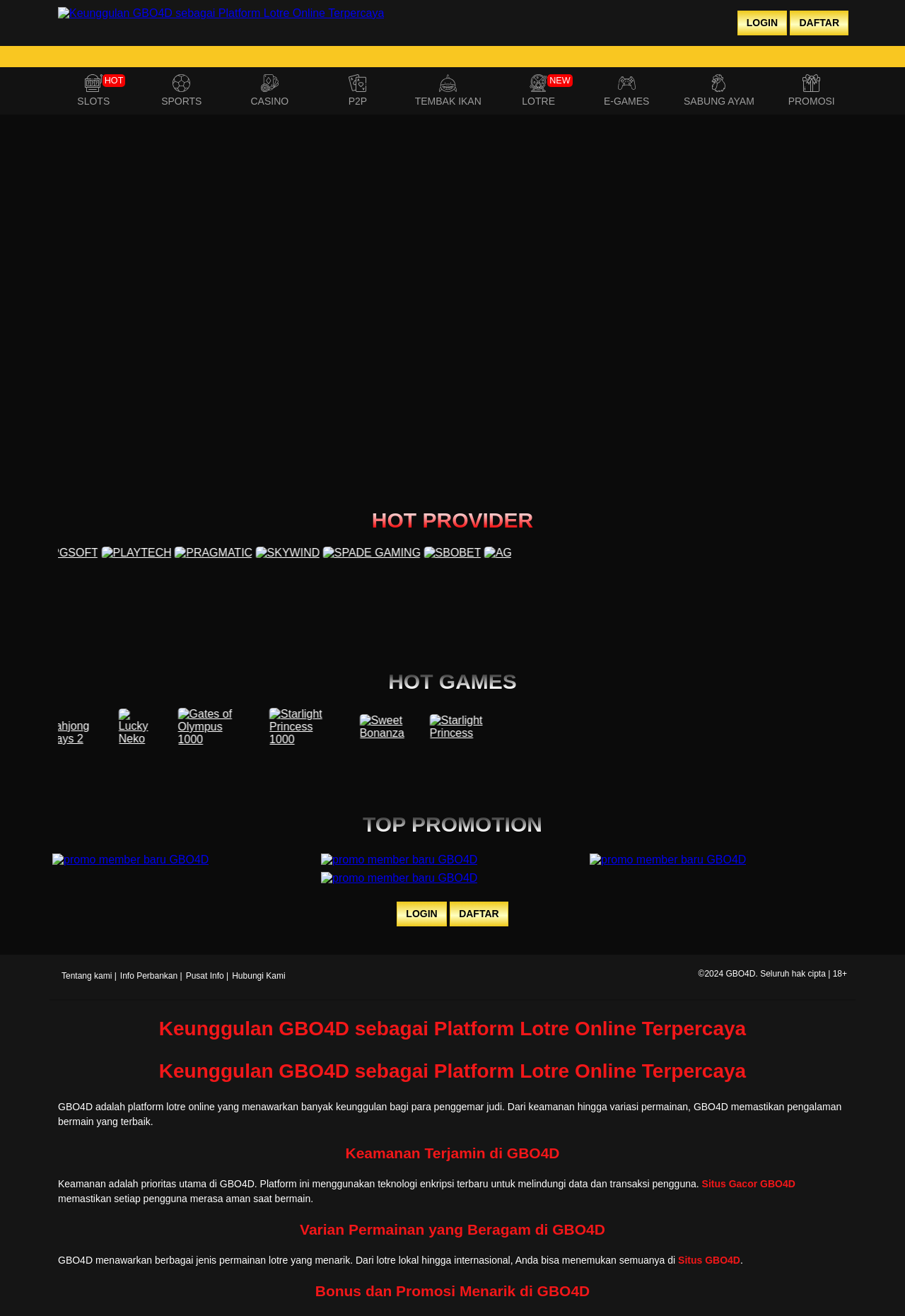Locate the bounding box coordinates of the element that should be clicked to execute the following instruction: "Click on the HOT SLOTS link".

[0.064, 0.056, 0.142, 0.085]